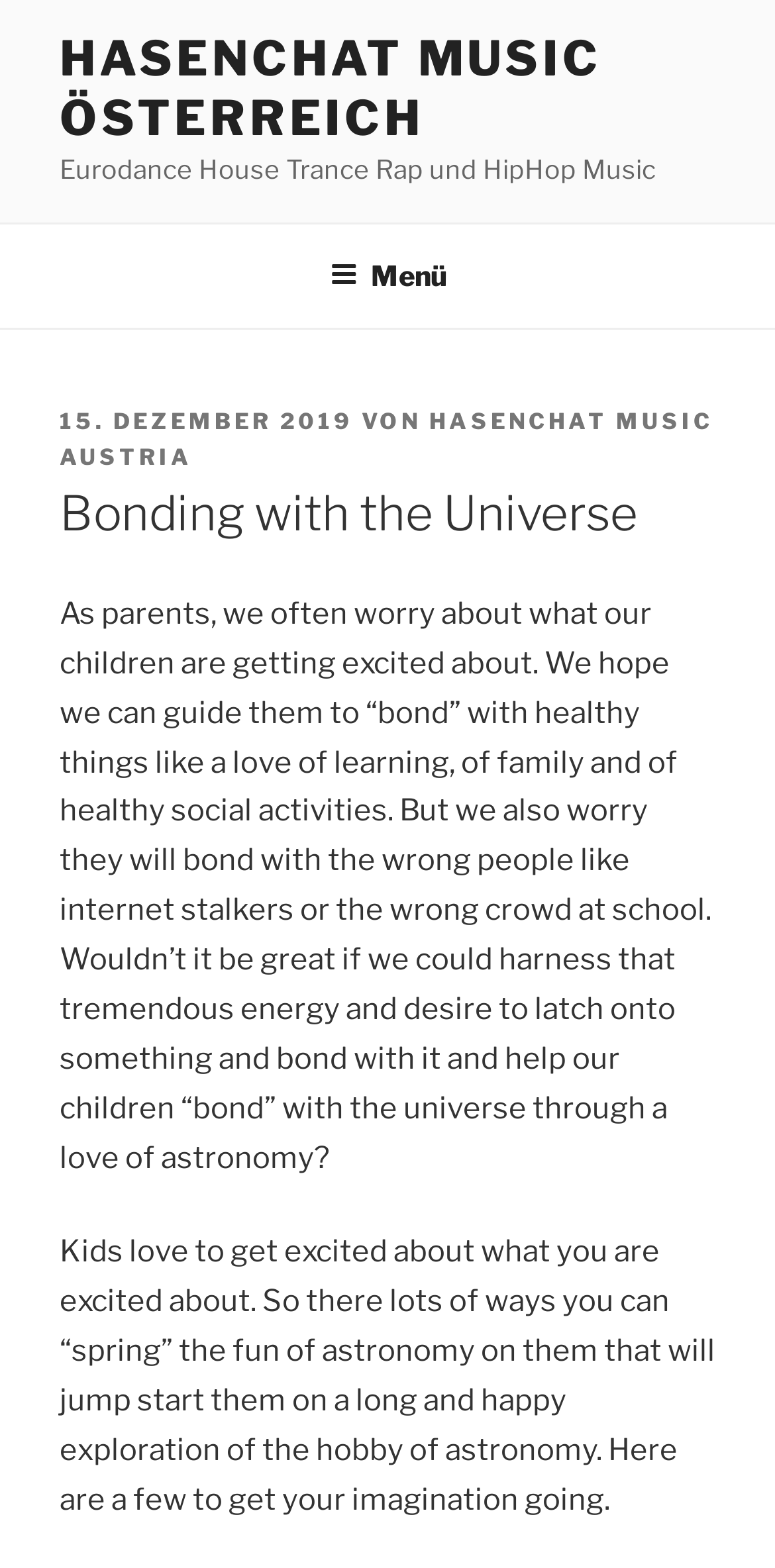Carefully examine the image and provide an in-depth answer to the question: What type of music is mentioned?

I found this answer by looking at the StaticText element with the text 'Eurodance House Trance Rap und HipHop Music' which is a child of the Root Element.